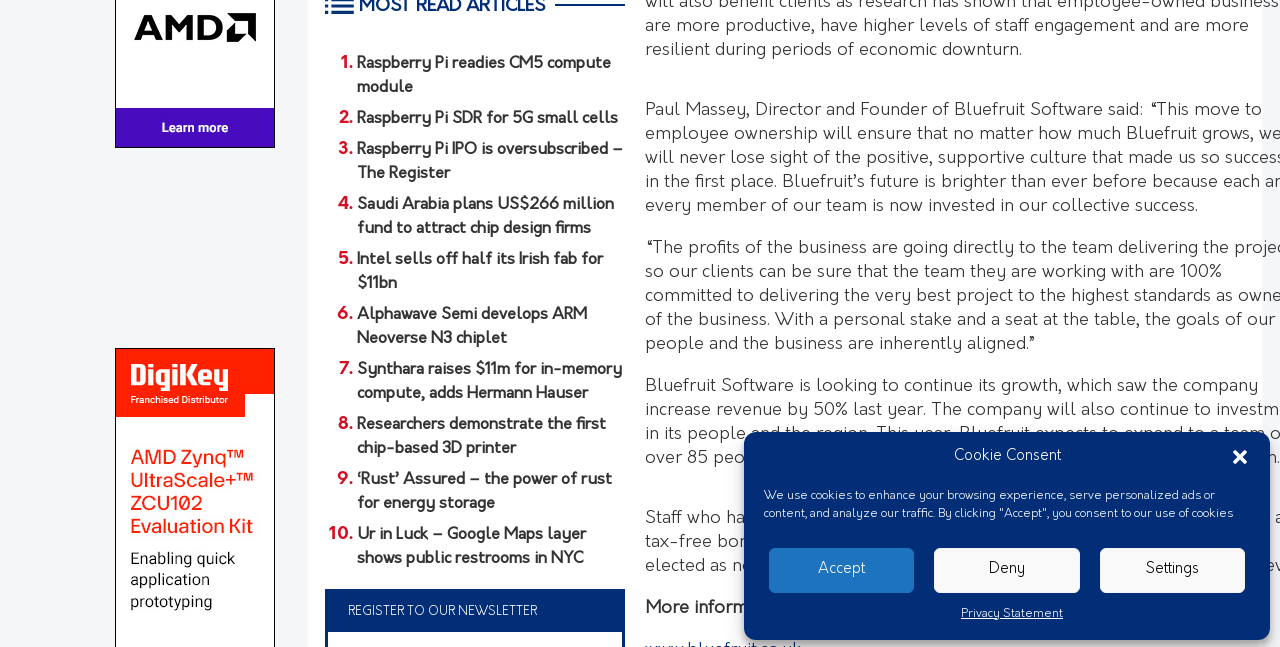Locate the bounding box of the user interface element based on this description: "Deny".

[0.73, 0.846, 0.843, 0.916]